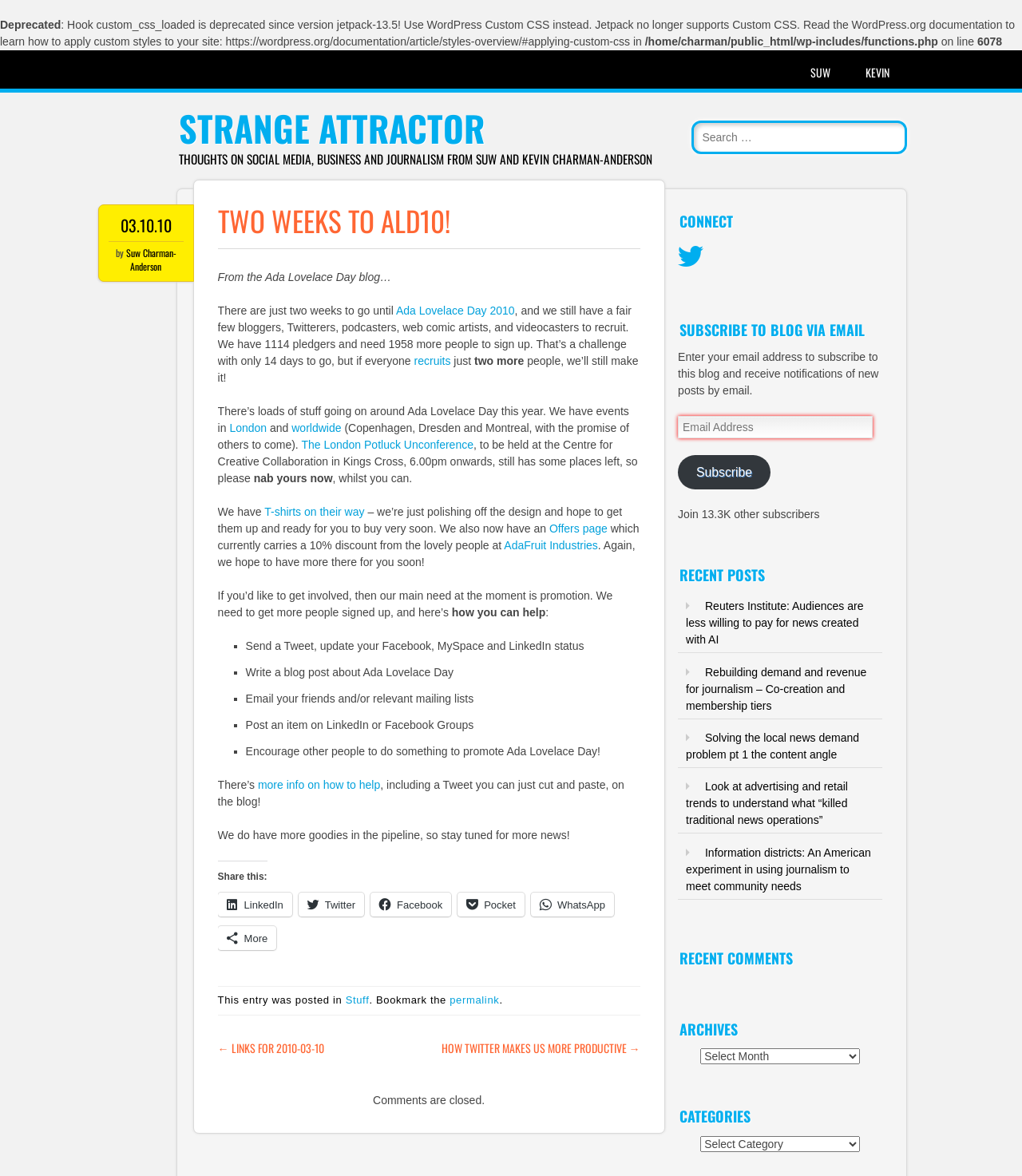How many pledgers are needed to reach the goal?
Provide a well-explained and detailed answer to the question.

According to the text, 'We have 1114 pledgers and need 1958 more people to sign up.' This means that 1958 more pledgers are needed to reach the goal.